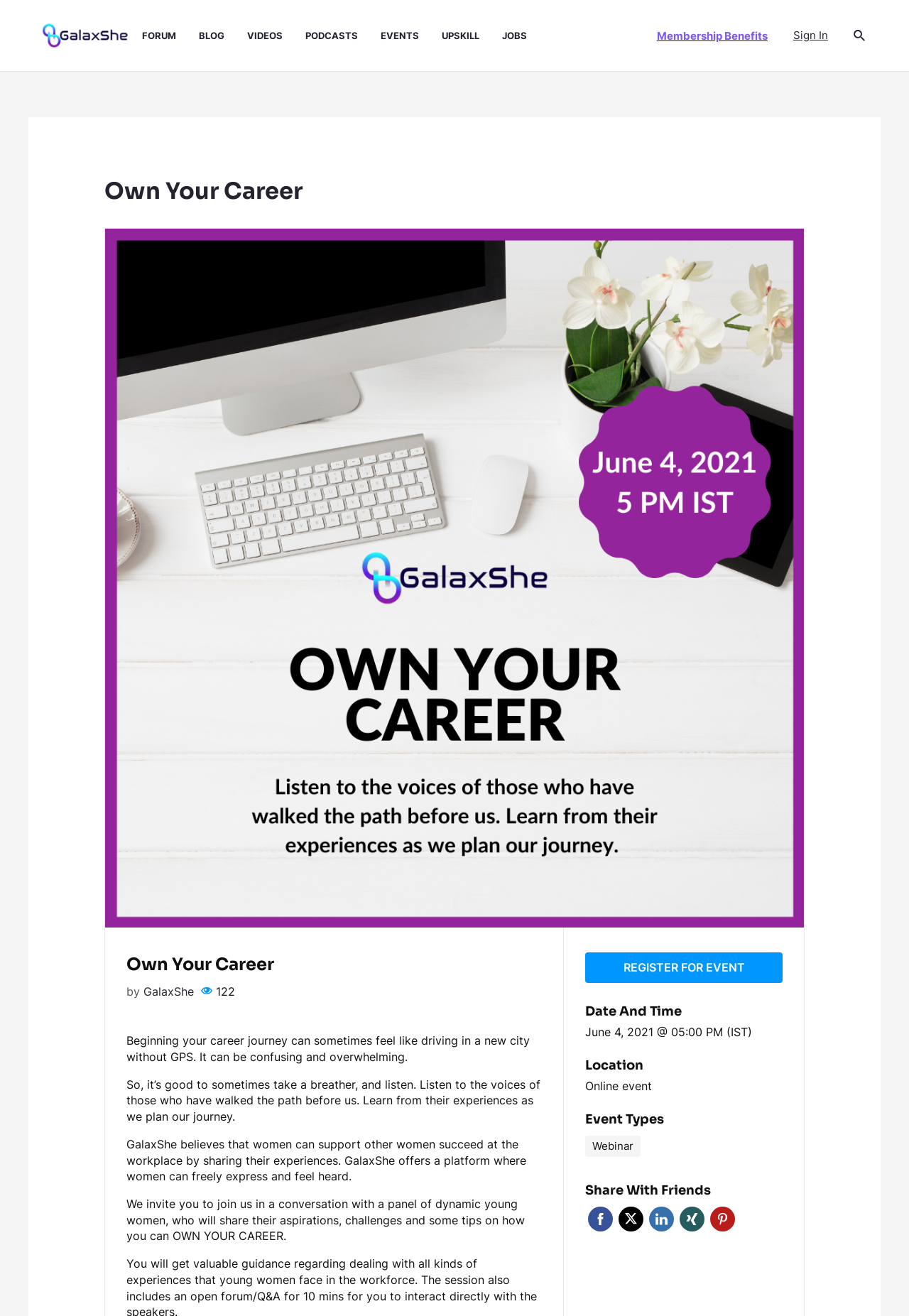Please specify the bounding box coordinates for the clickable region that will help you carry out the instruction: "Register for the event".

[0.644, 0.724, 0.861, 0.747]